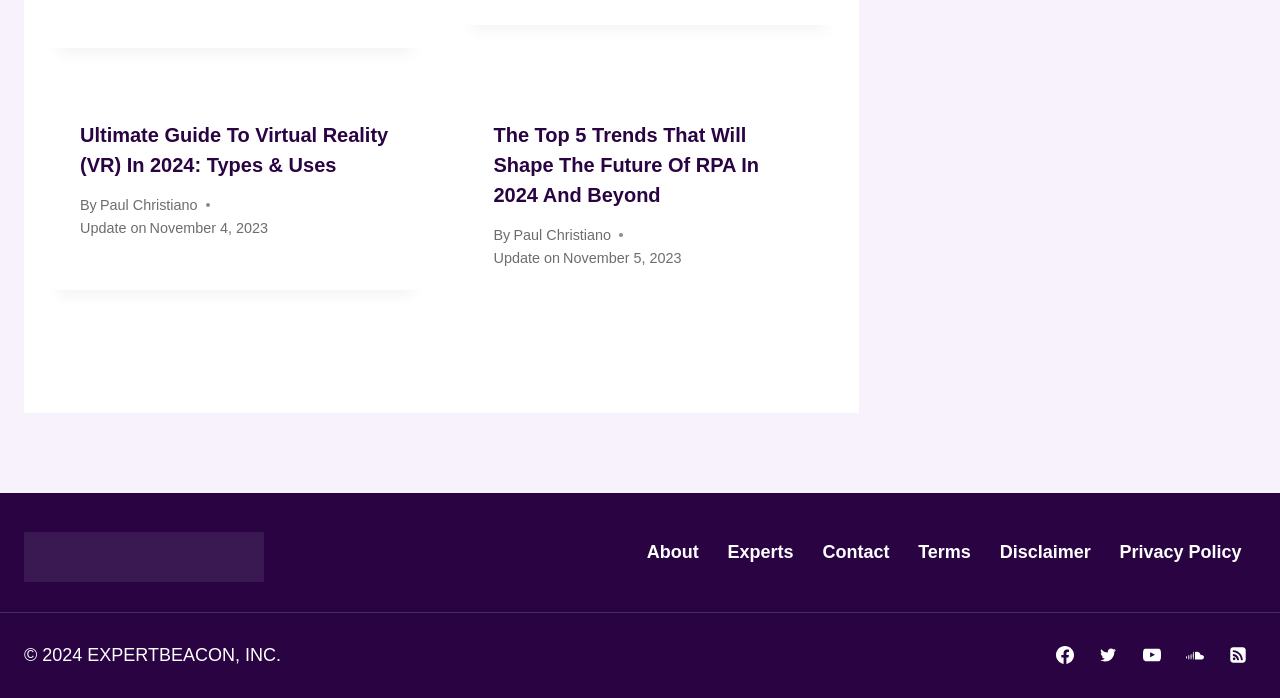Locate the bounding box coordinates of the element you need to click to accomplish the task described by this instruction: "Follow ExpertBeacon on Facebook".

[0.818, 0.913, 0.846, 0.965]